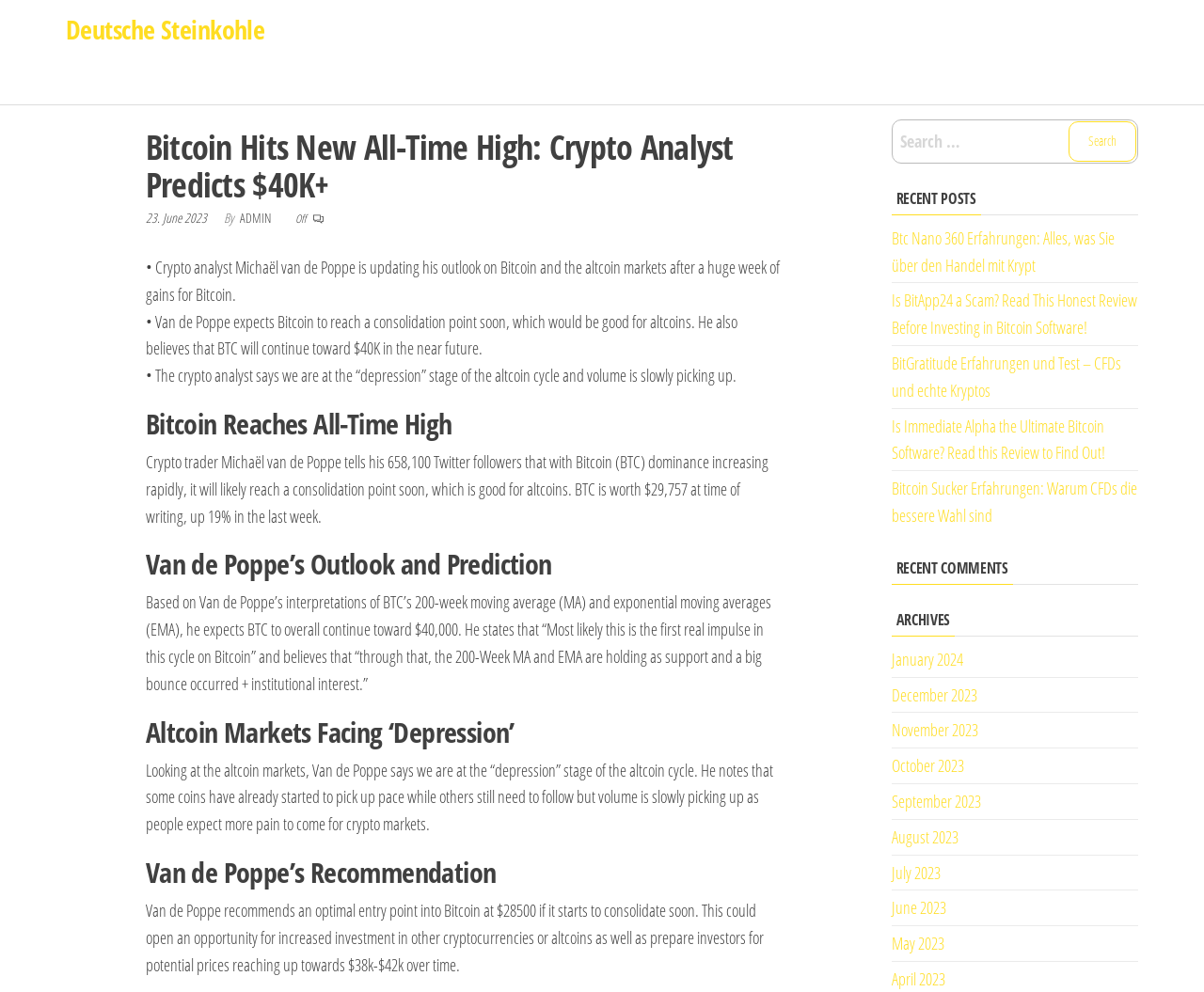Provide the bounding box coordinates of the area you need to click to execute the following instruction: "Search for something".

[0.74, 0.12, 0.945, 0.165]